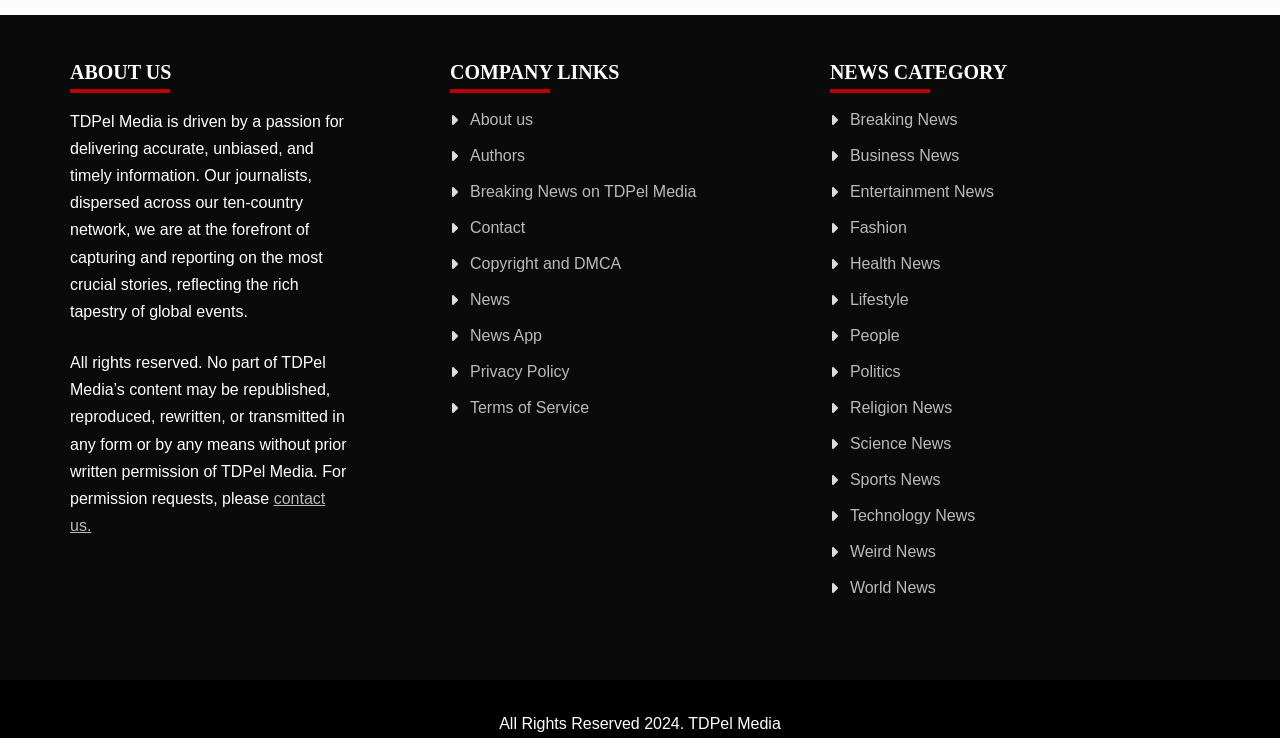Provide a short, one-word or phrase answer to the question below:
What is the name of the media company?

TDPel Media